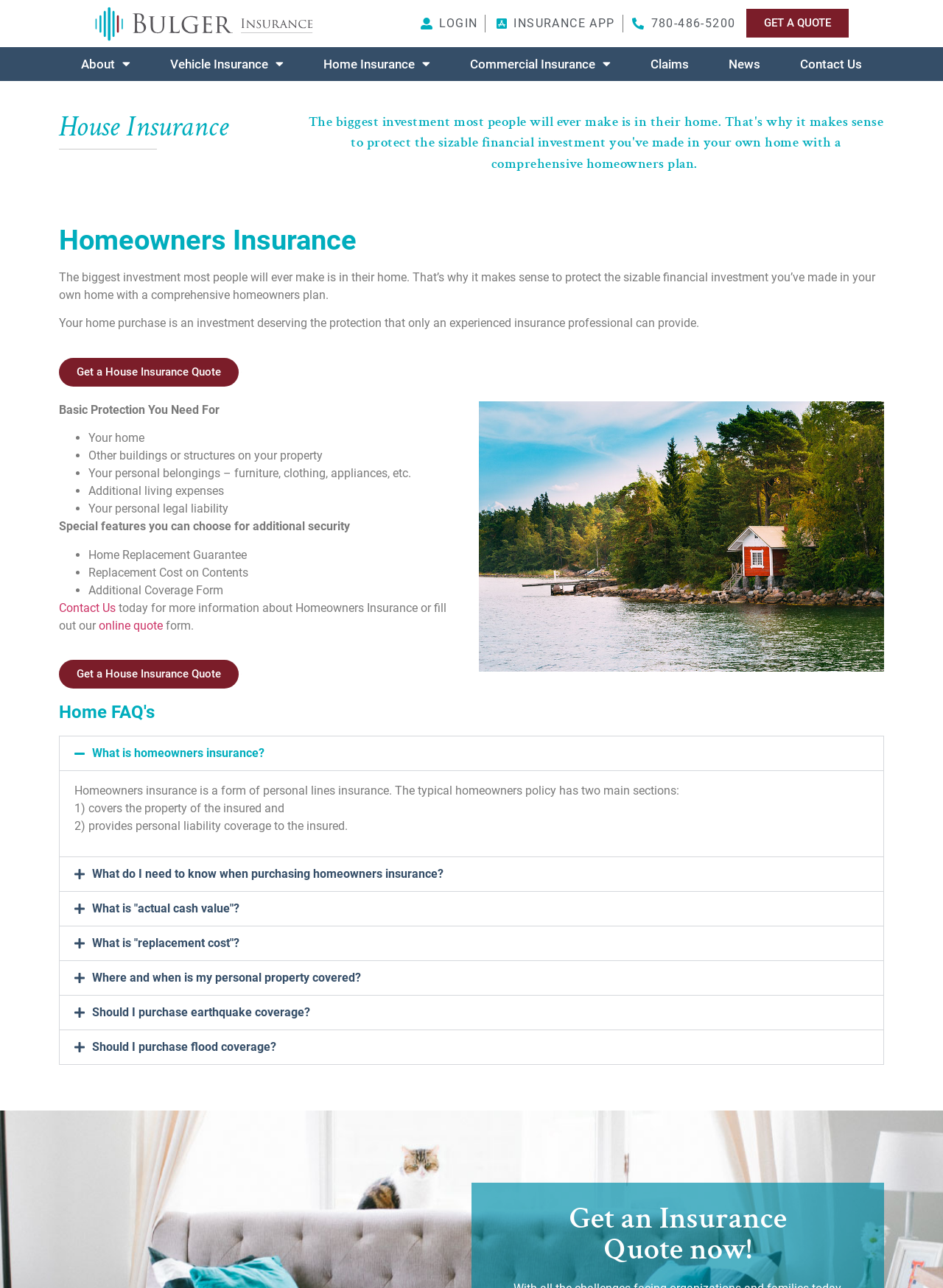Locate the bounding box coordinates of the area where you should click to accomplish the instruction: "Get an insurance quote now".

[0.544, 0.934, 0.894, 0.983]